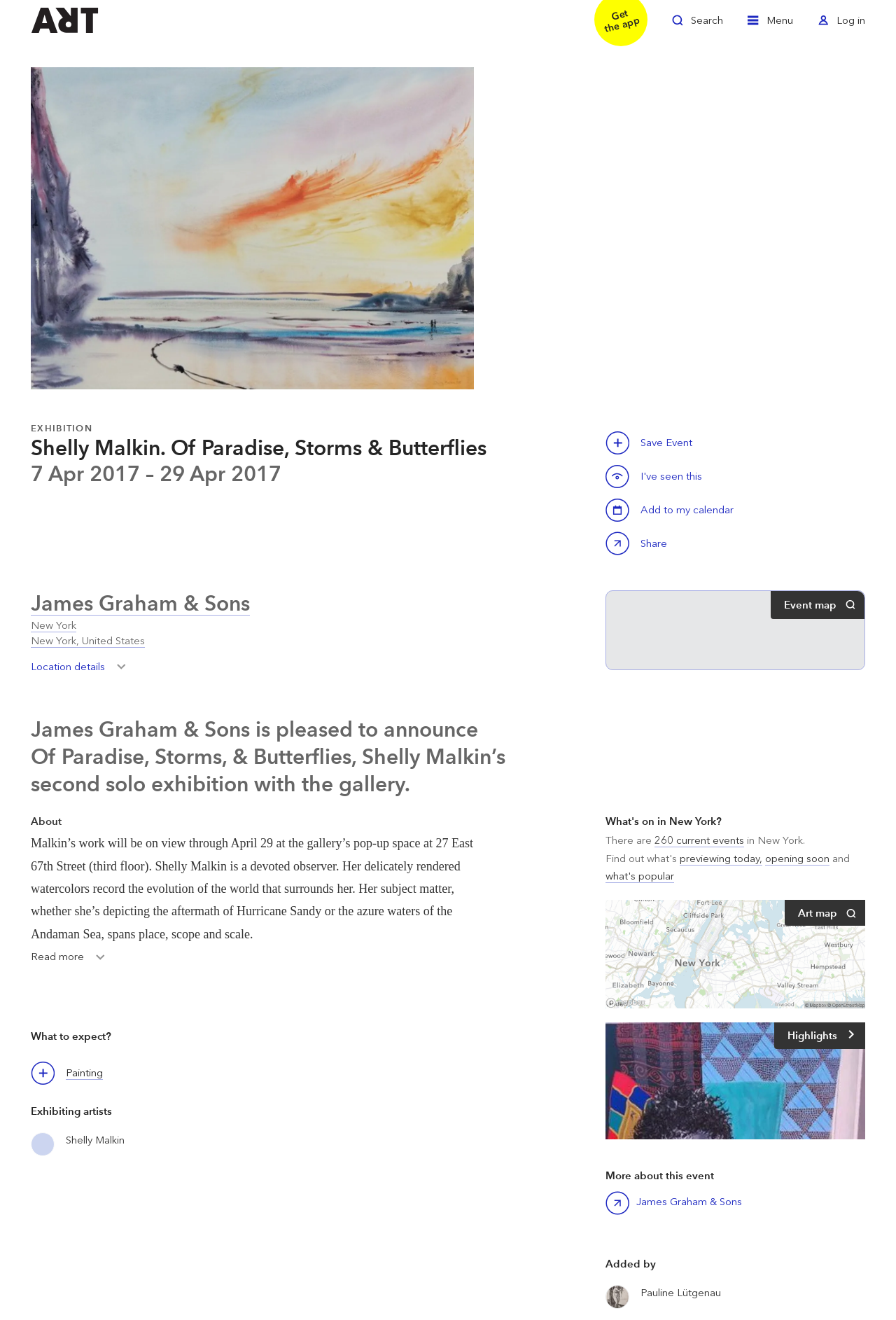Give the bounding box coordinates for the element described by: "previewing today,".

[0.759, 0.645, 0.851, 0.656]